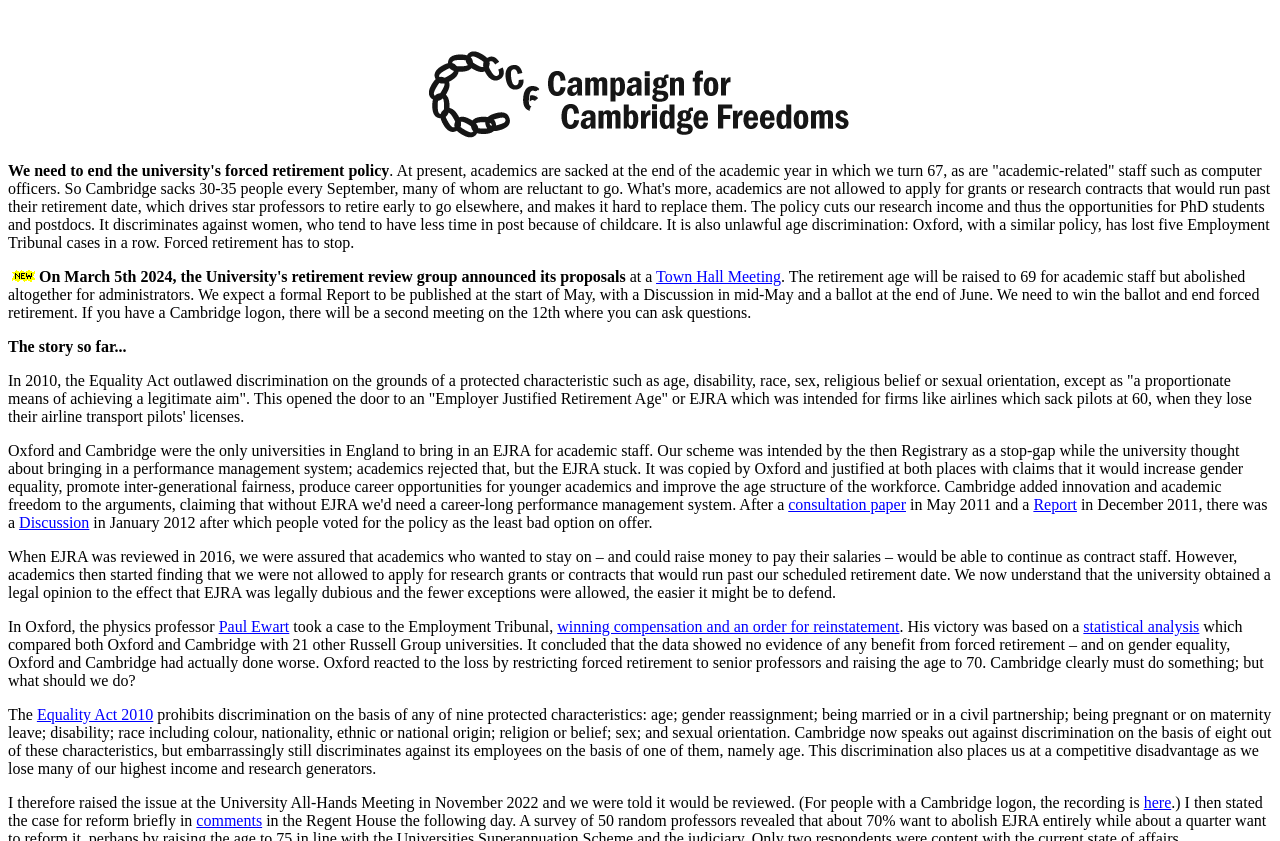Describe the webpage in detail, including text, images, and layout.

The webpage is about the "Campaign for Cambridge Freedoms" and focuses on the issue of forced retirement at the University of Cambridge. At the top of the page, there is a large image taking up about half of the screen width. Below the image, there is a block of text that explains the current situation at Cambridge, where academics are forced to retire at the age of 67, which leads to a loss of research income and opportunities for PhD students and postdocs. This policy is also discriminatory against women who tend to have less time in post due to childcare.

To the right of this text, there is a smaller image, and below it, there is a link to a "Town Hall Meeting" and some text about the upcoming report and ballot to end forced retirement. 

The rest of the page is divided into several sections, each with a heading and a block of text. The first section is titled "The story so far..." and explains the history of the Equality Act and how it led to the current situation at Cambridge. The second section discusses the consultation paper and report from 2011 and the subsequent discussion and vote in 2012. 

The third section explains how the university's policy was reviewed in 2016, and how academics were not allowed to apply for research grants or contracts that would run past their scheduled retirement date. This section also mentions a case in Oxford where a physics professor won a case against the university's forced retirement policy.

The fourth section discusses the Equality Act 2010 and how Cambridge still discriminates against its employees based on age, despite speaking out against discrimination on other grounds. The final section mentions a University All-Hands Meeting in November 2022 where the issue was raised, and provides a link to the recording of the meeting.